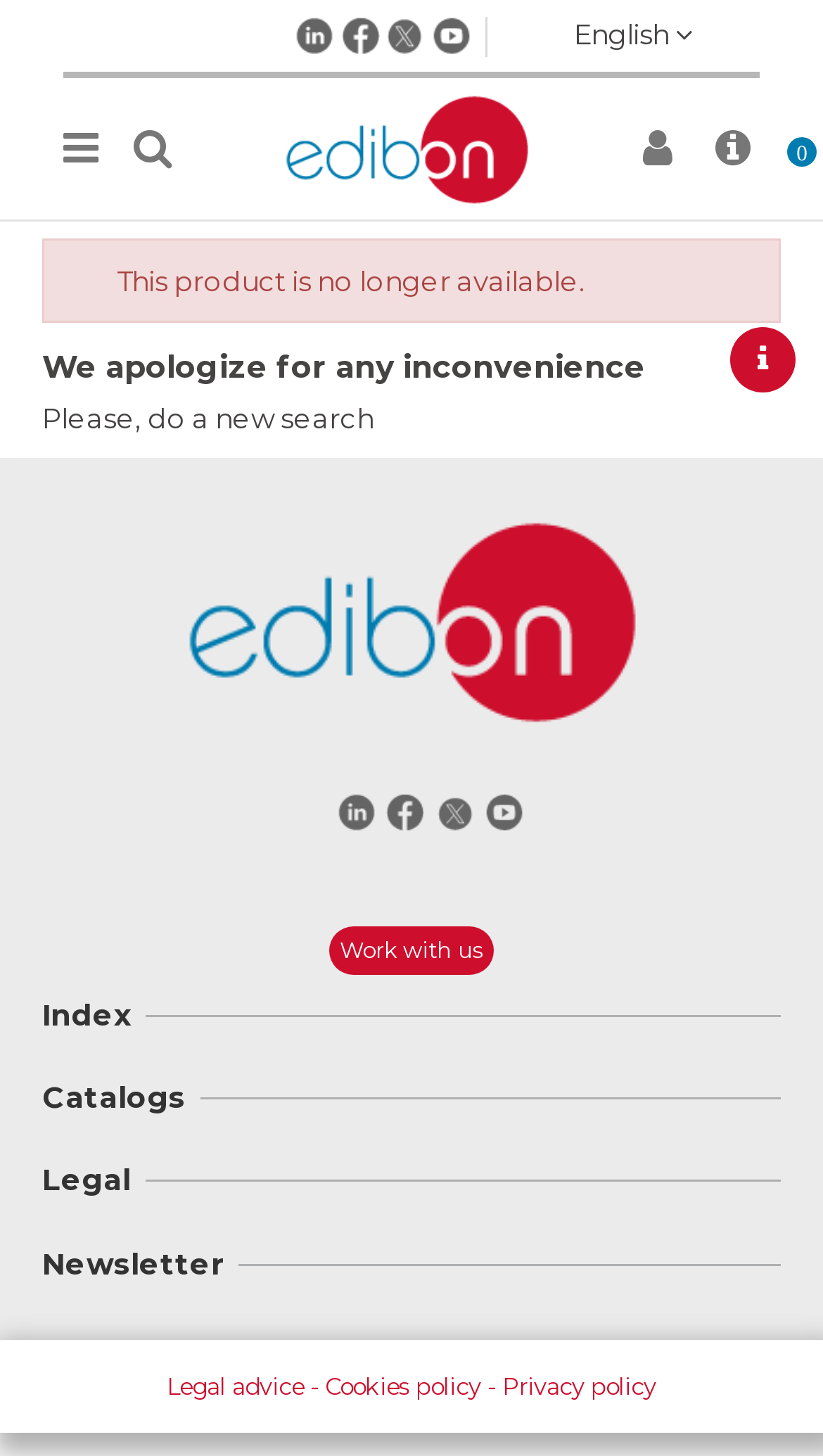Identify the bounding box for the described UI element: "Work with us".

[0.051, 0.641, 0.949, 0.668]